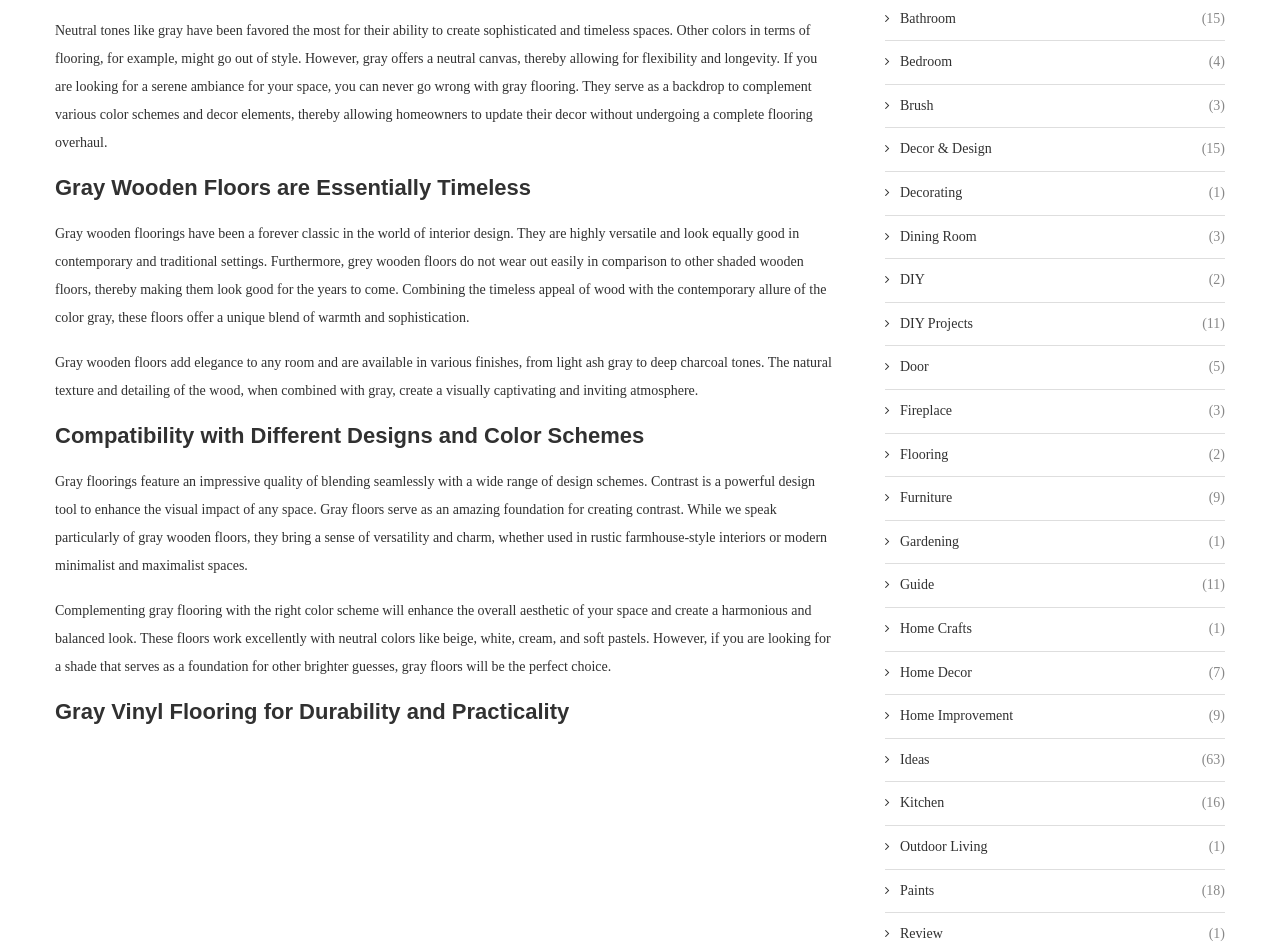Identify the bounding box coordinates for the element you need to click to achieve the following task: "Click on 'Flooring' category". The coordinates must be four float values ranging from 0 to 1, formatted as [left, top, right, bottom].

[0.691, 0.471, 0.957, 0.492]